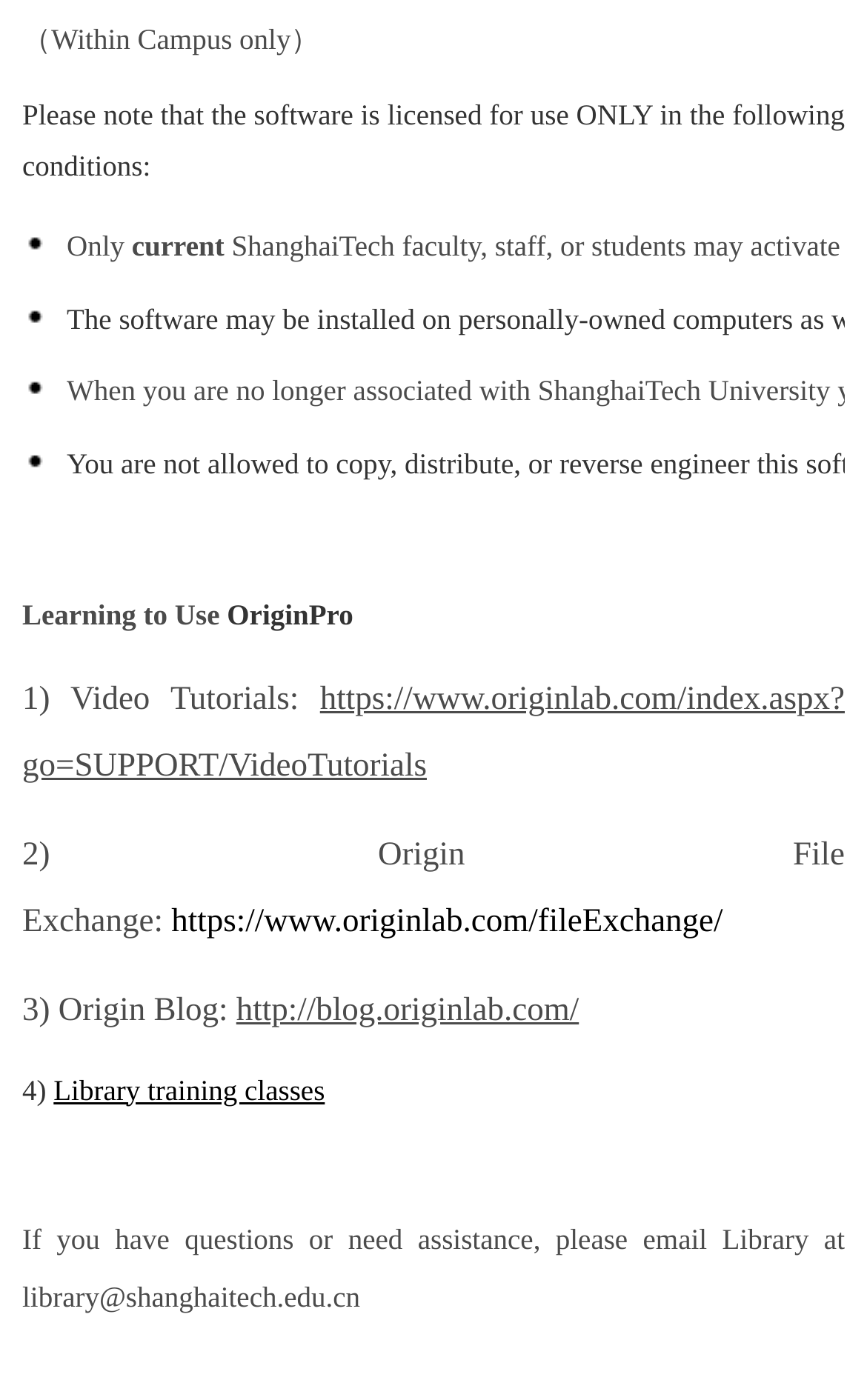What is the software licensed for?
Analyze the image and deliver a detailed answer to the question.

The first static text element on the webpage indicates that the software is licensed for use only within the campus, which suggests that the software has restrictions on its usage.